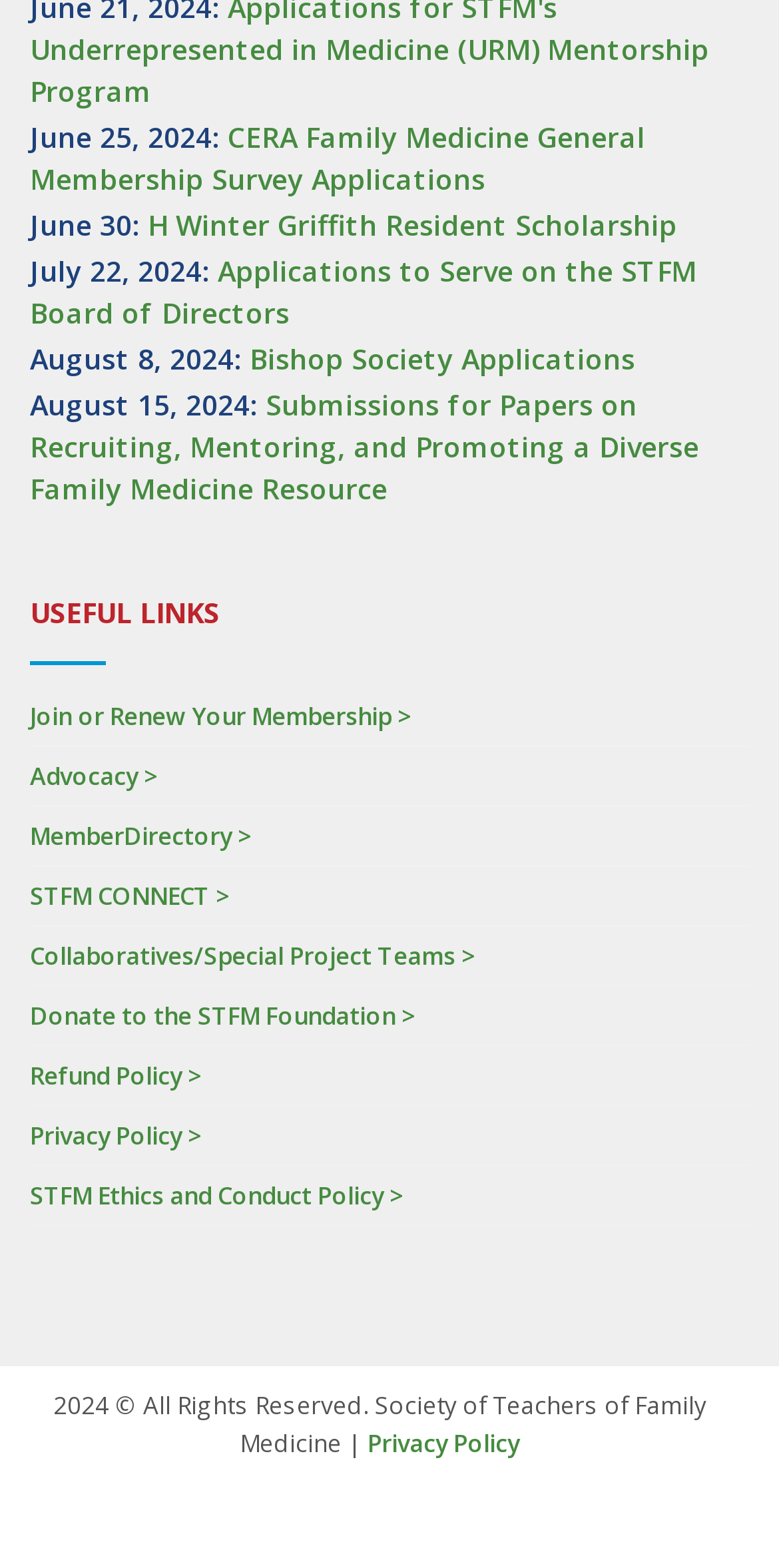What is the purpose of the link 'Join or Renew Your Membership >'?
Offer a detailed and exhaustive answer to the question.

I inferred the purpose of the link by its text content 'Join or Renew Your Membership >', which suggests that it leads to a page where users can join or renew their membership.